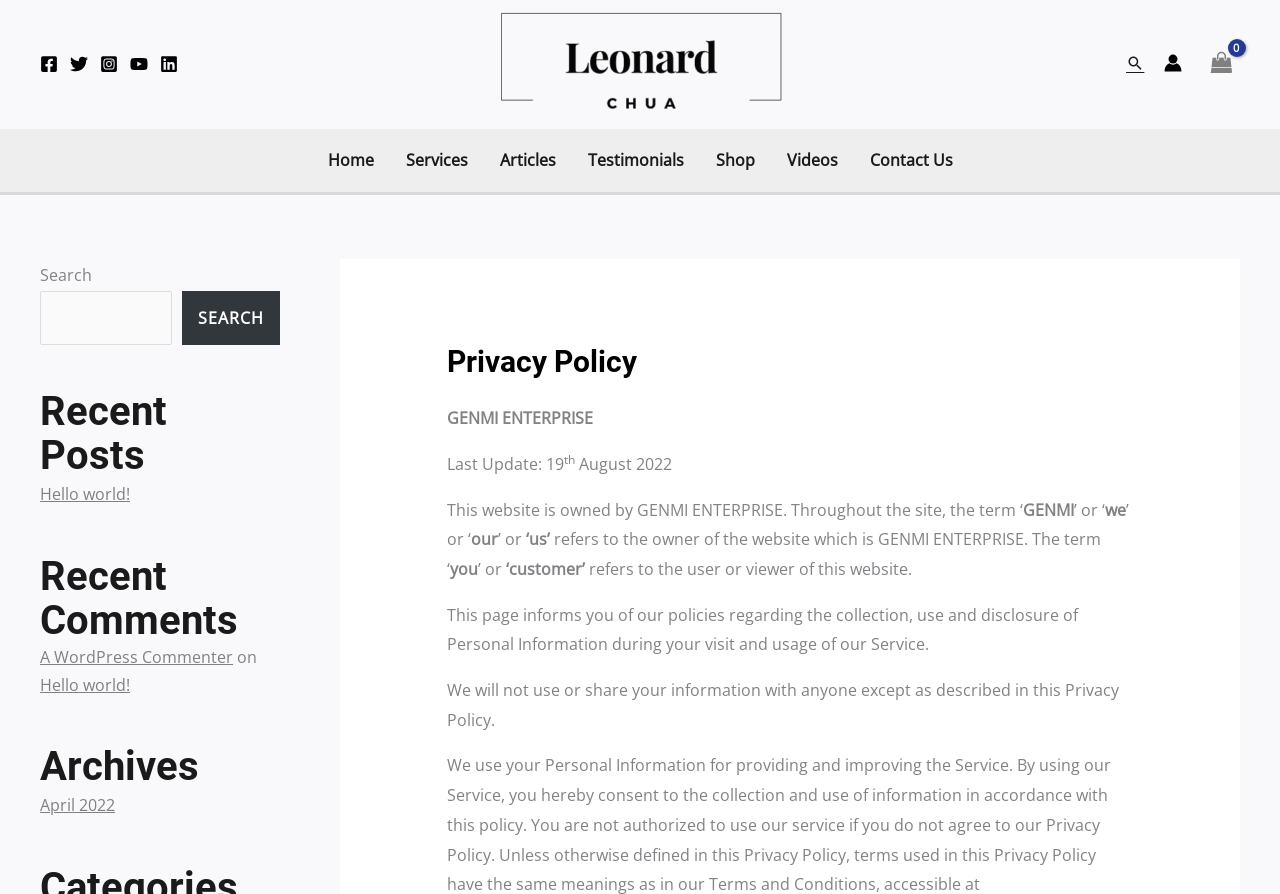Find the bounding box coordinates of the element to click in order to complete the given instruction: "Go to Home page."

[0.243, 0.162, 0.304, 0.196]